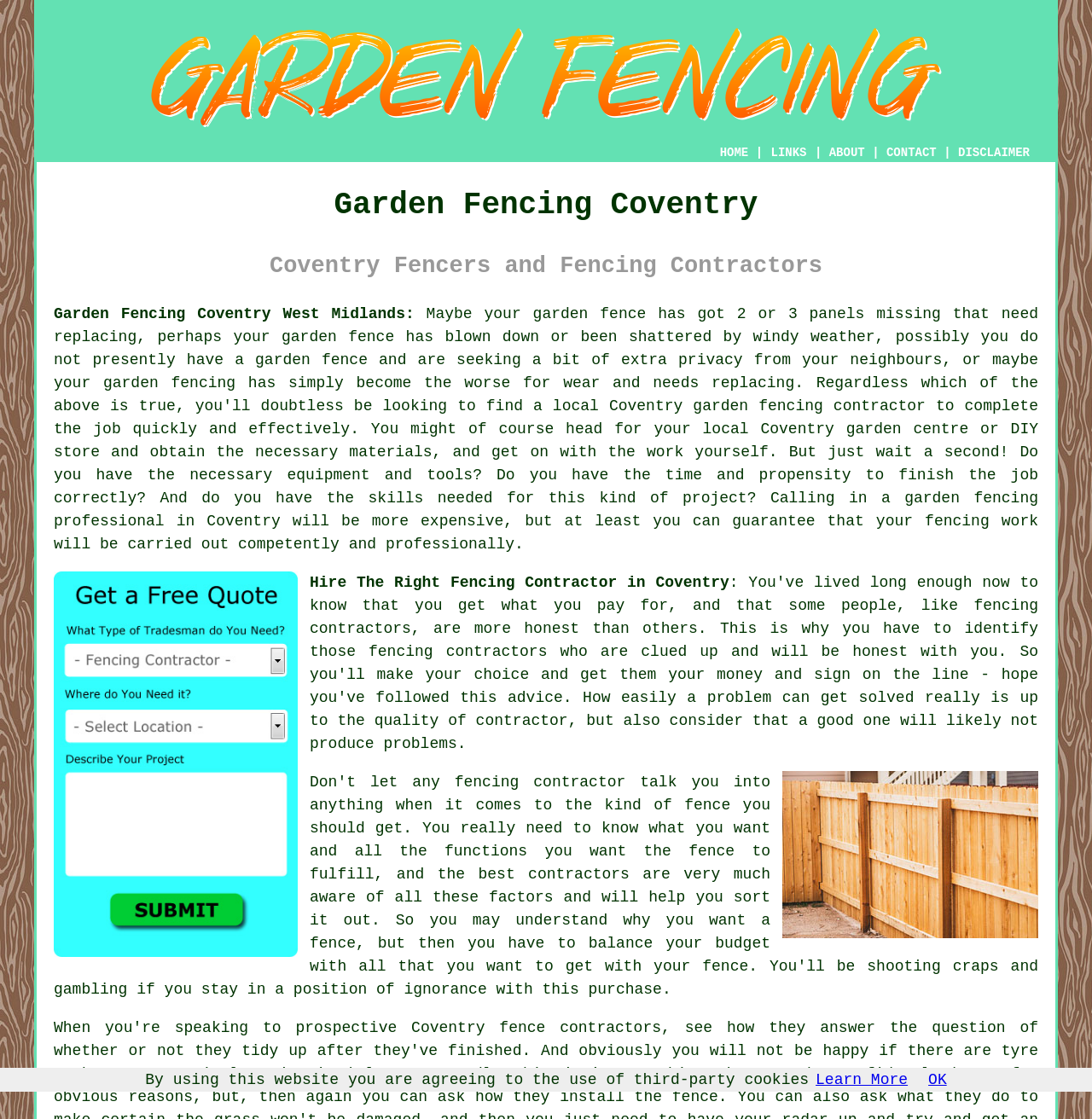Determine the bounding box coordinates of the target area to click to execute the following instruction: "Learn more about hiring a fencing contractor."

[0.284, 0.513, 0.668, 0.528]